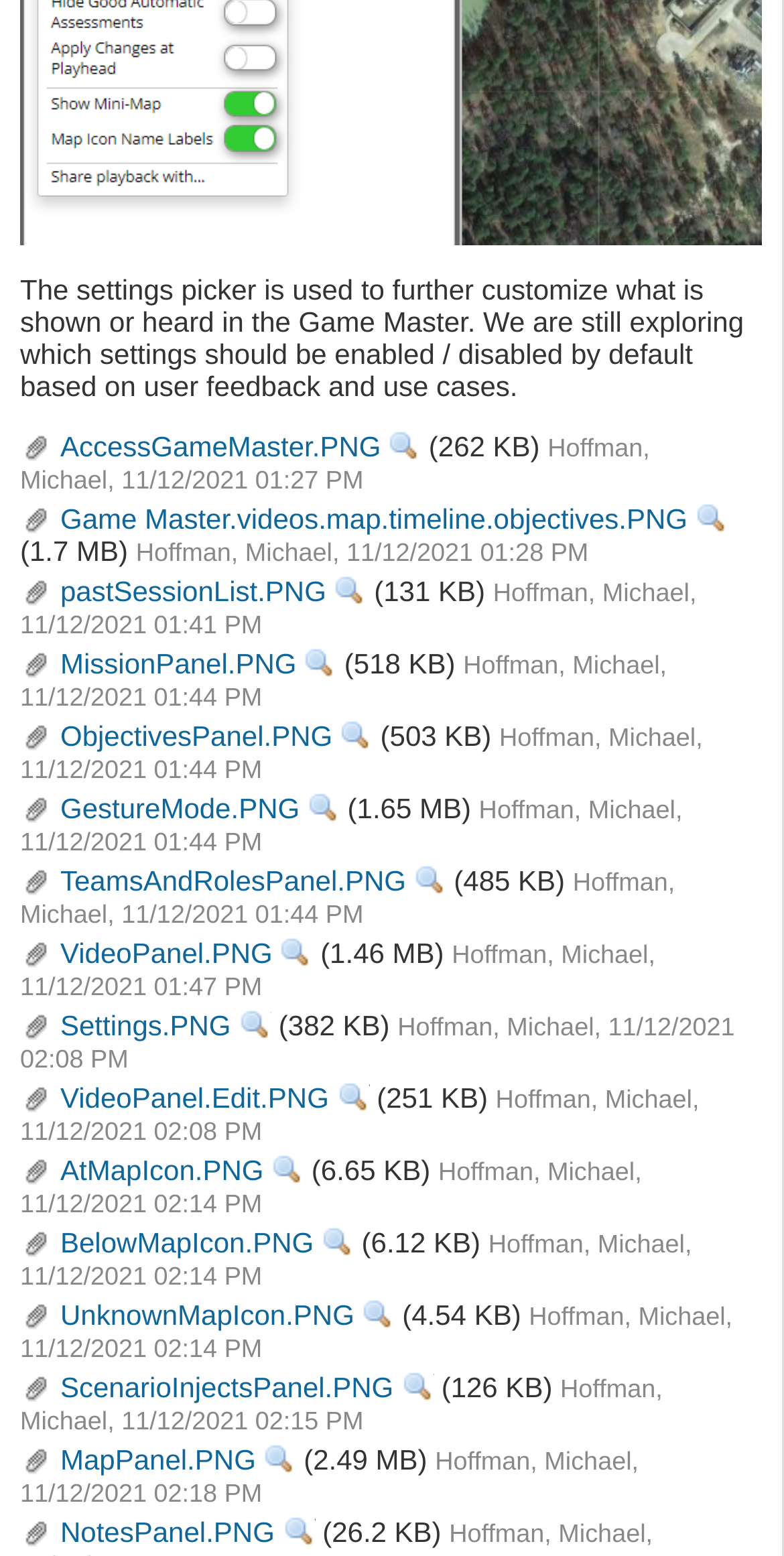Give a concise answer using one word or a phrase to the following question:
What is the purpose of the link 'View'?

viewing images